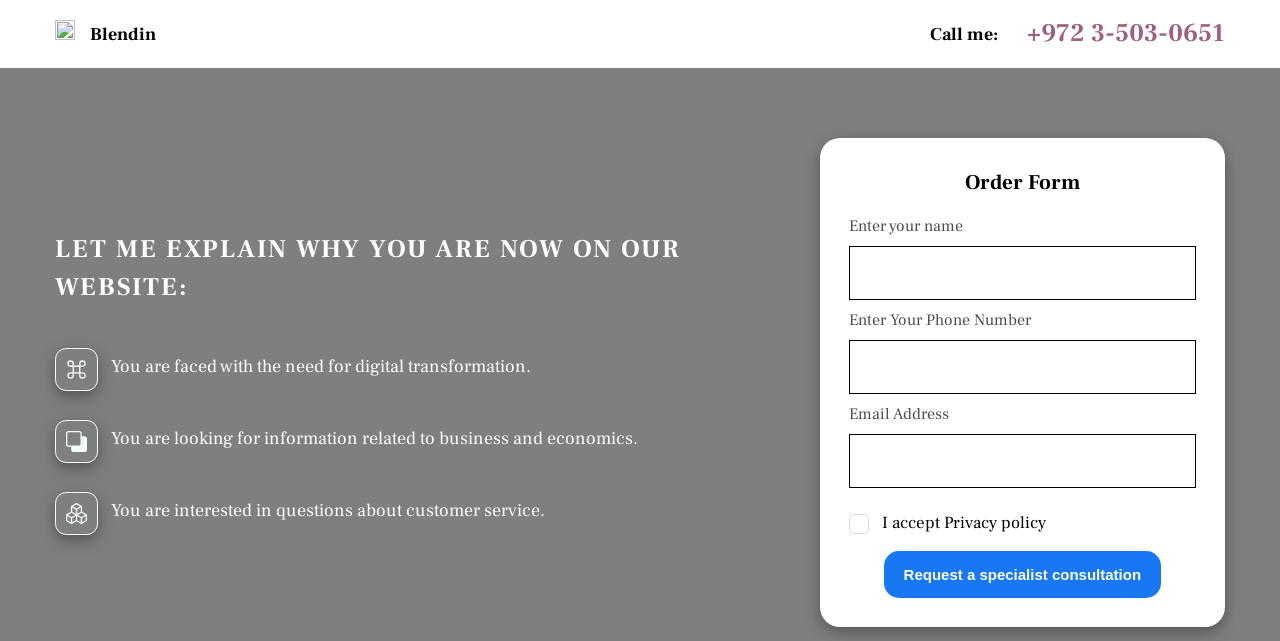Locate the bounding box of the UI element based on this description: "Request a specialist consultation". Provide four float numbers between 0 and 1 as [left, top, right, bottom].

[0.69, 0.86, 0.907, 0.933]